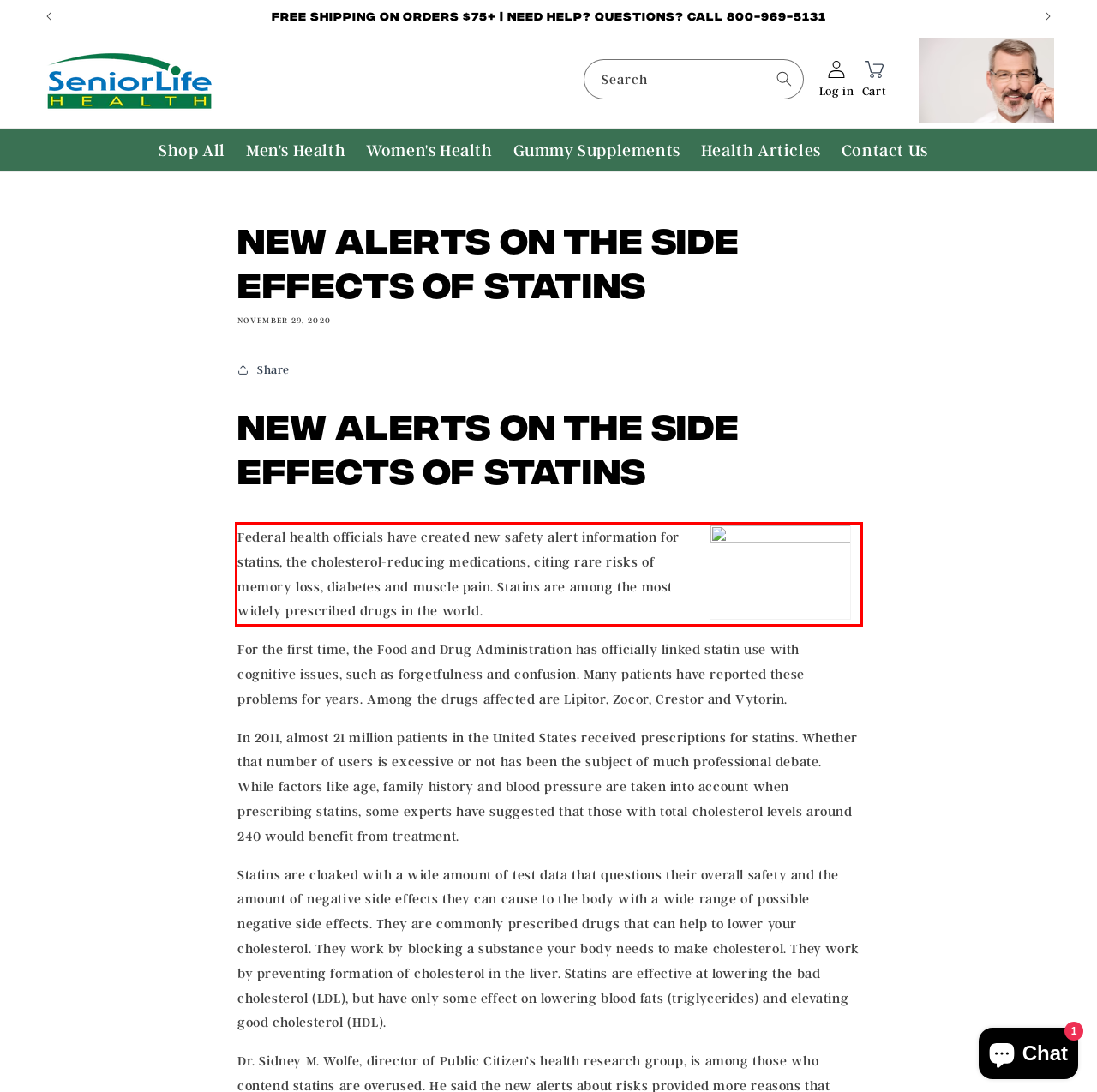Identify and extract the text within the red rectangle in the screenshot of the webpage.

Federal health officials have created new safety alert information for statins, the cholesterol-reducing medications, citing rare risks of memory loss, diabetes and muscle pain. Statins are among the most widely prescribed drugs in the world.